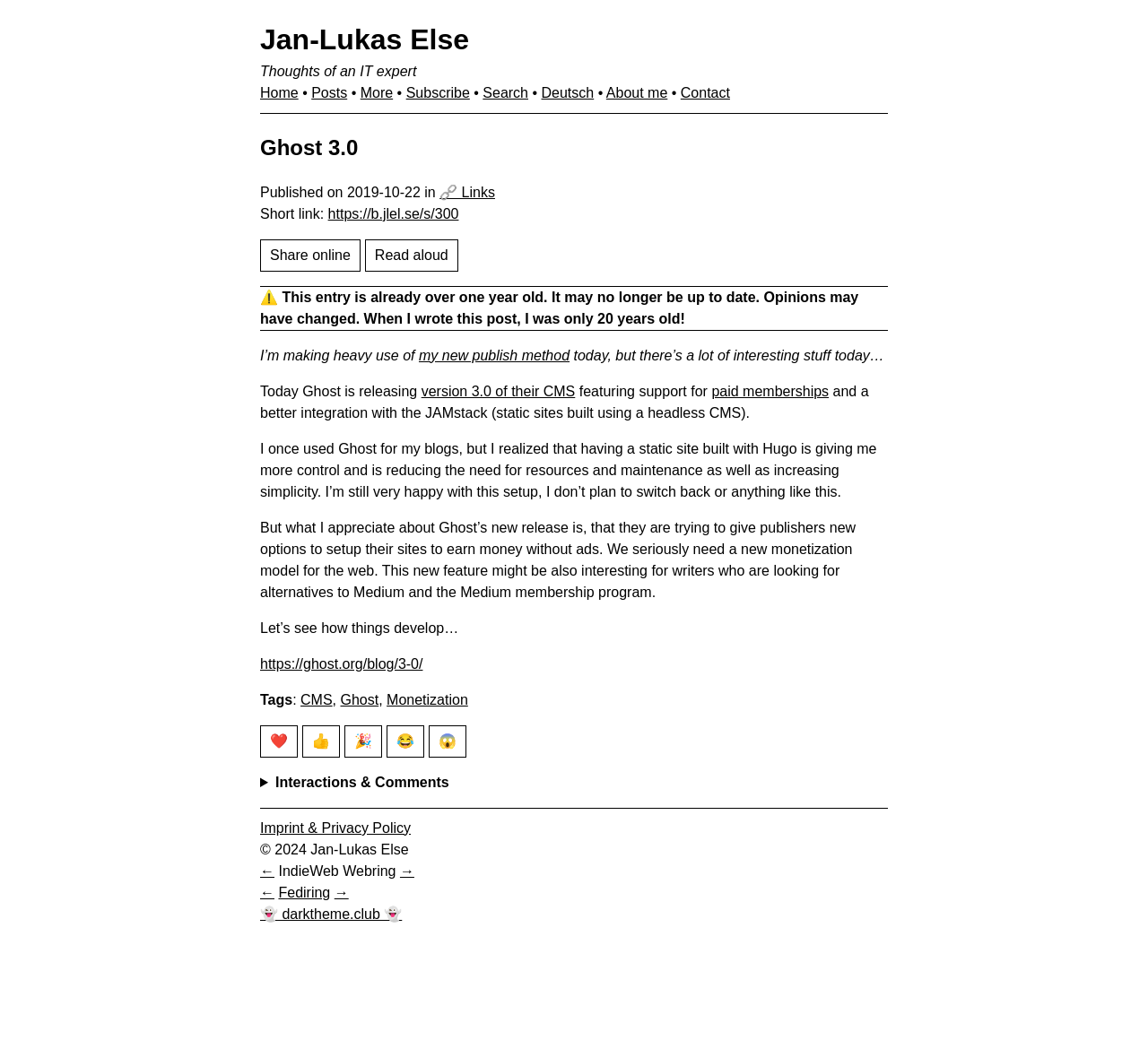Identify the bounding box coordinates of the area you need to click to perform the following instruction: "Visit the Ghost blog".

[0.227, 0.625, 0.368, 0.64]